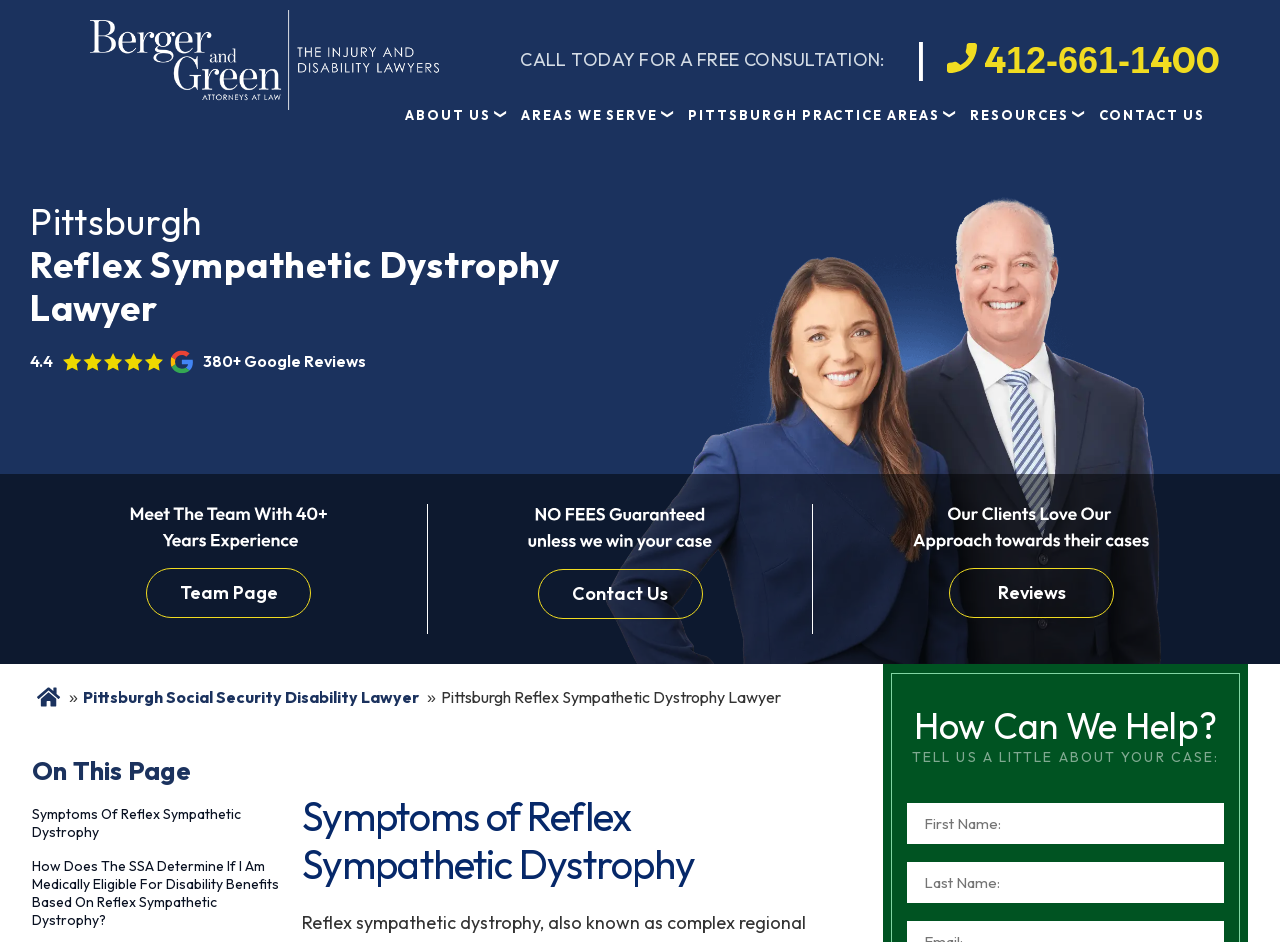Give a full account of the webpage's elements and their arrangement.

This webpage is about a Pittsburgh law firm, Berger & Green, specializing in Reflex Sympathetic Dystrophy cases. At the top left, there is the law firm's logo, accompanied by a phone number and a call-to-action to schedule a free consultation. 

Below the logo, there is a navigation menu with five main sections: About Us, Areas We Serve, Pittsburgh Practice Areas, Resources, and Contact Us. 

On the left side, there is a heading that reads "Pittsburgh Reflex Sympathetic Dystrophy Lawyer" with a 4.4-star rating and 380+ Google reviews. There are also three buttons to access the Team Page, Contact Us, and Reviews.

The main content of the webpage is divided into sections. The first section discusses the symptoms of Reflex Sympathetic Dystrophy, followed by a section explaining how the Social Security Administration determines medical eligibility for disability benefits based on this condition. 

Further down, there is a section titled "How Can We Help?" with a call-to-action to tell the law firm about the user's case. This section includes a form with fields for first name, last name, and other details.